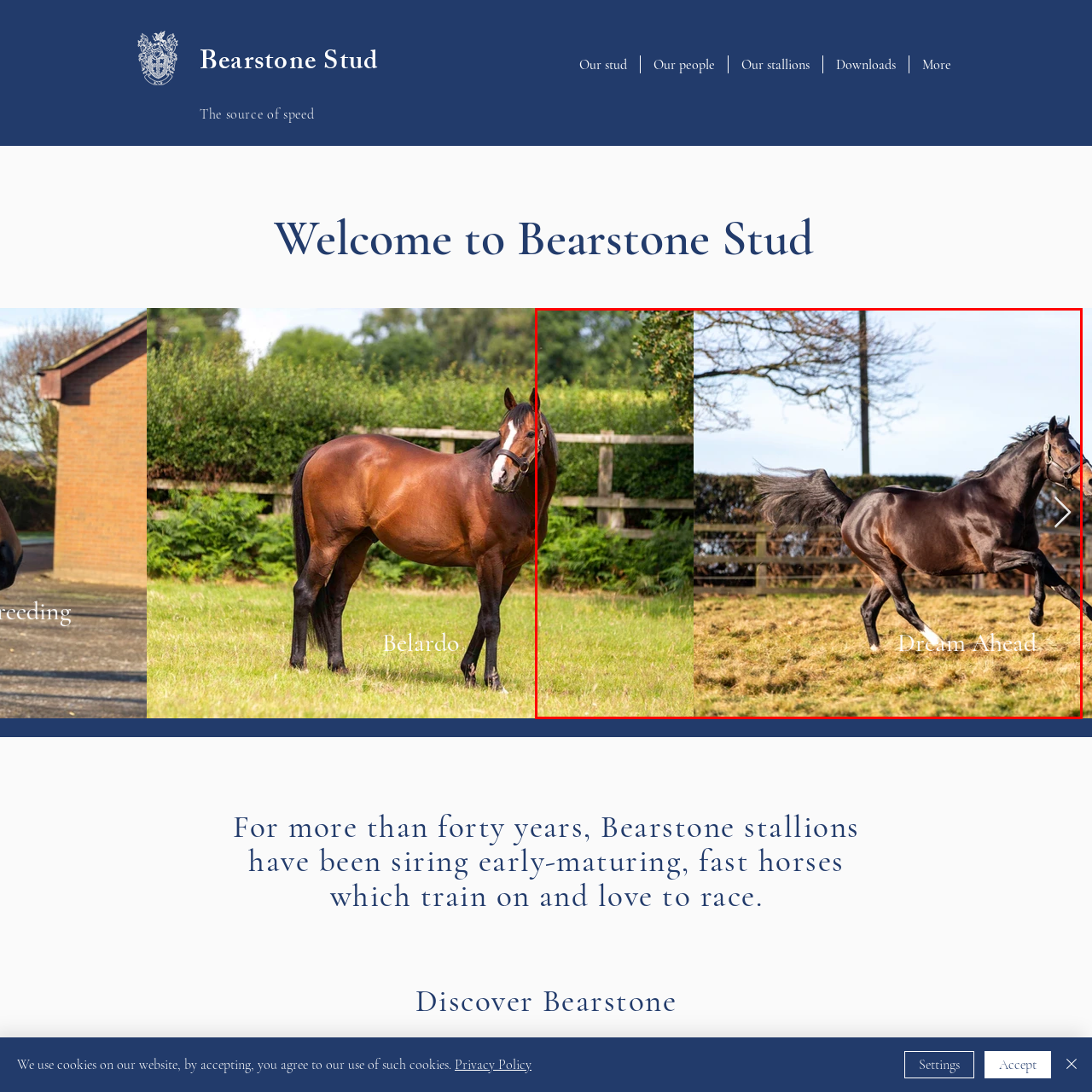What is the horse on the right doing?
Focus on the area marked by the red bounding box and respond to the question with as much detail as possible.

The caption states that the horse on the right is 'captured mid-action, running freely across a grassy area', indicating that it is in motion and running.